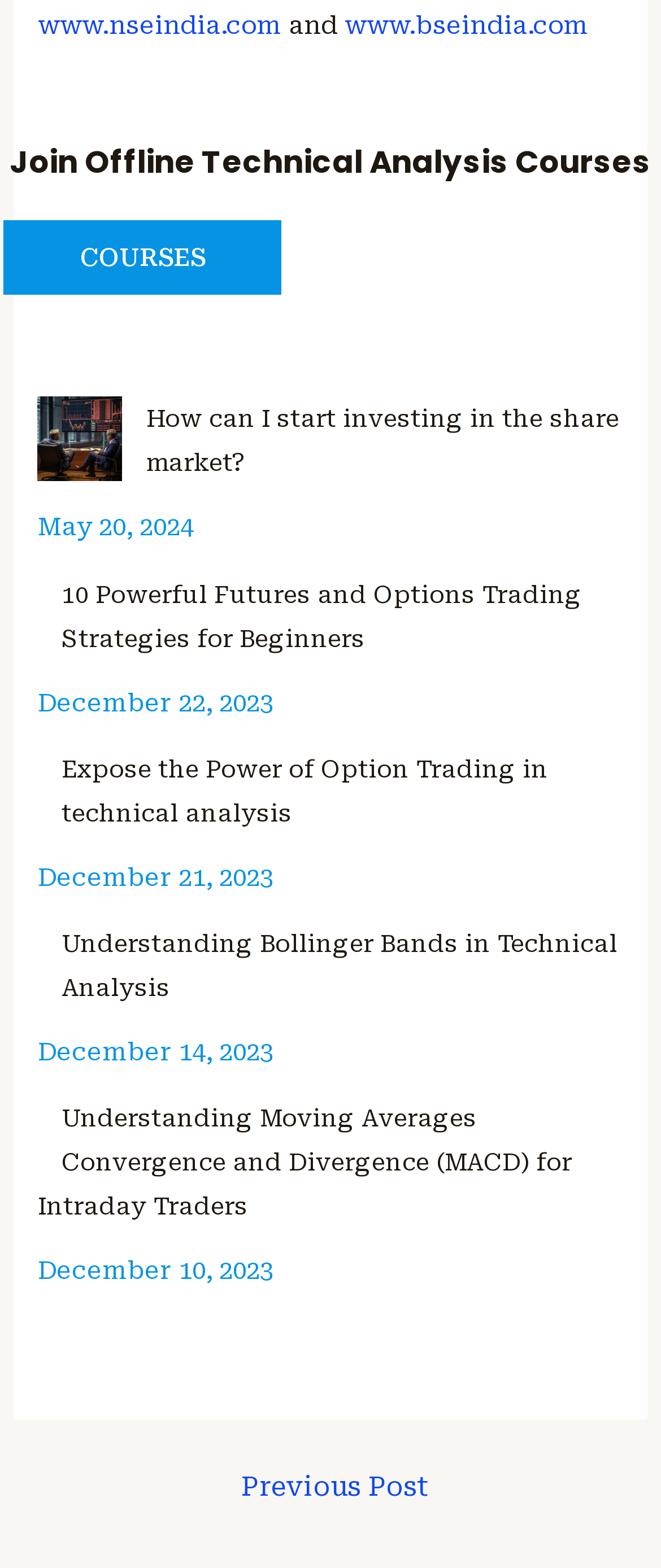What is the purpose of the 'Previous Post' link?
Please answer the question with as much detail as possible using the screenshot.

The 'Previous Post' link is located at the bottom of the webpage and is likely used to navigate to the previous blog post or article, allowing users to read previous content in a sequential manner.